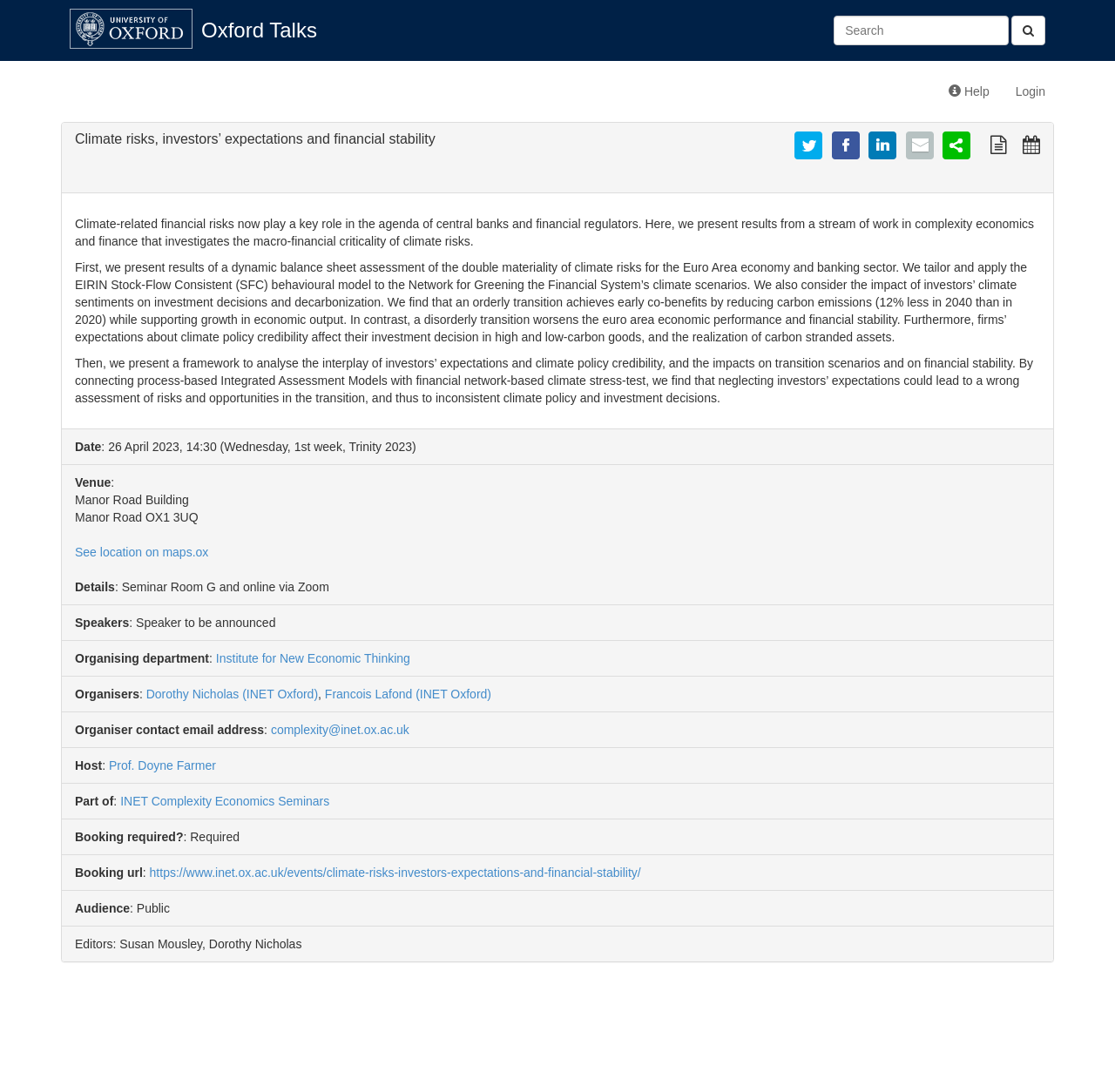Predict the bounding box for the UI component with the following description: "Institute for New Economic Thinking".

[0.194, 0.596, 0.368, 0.609]